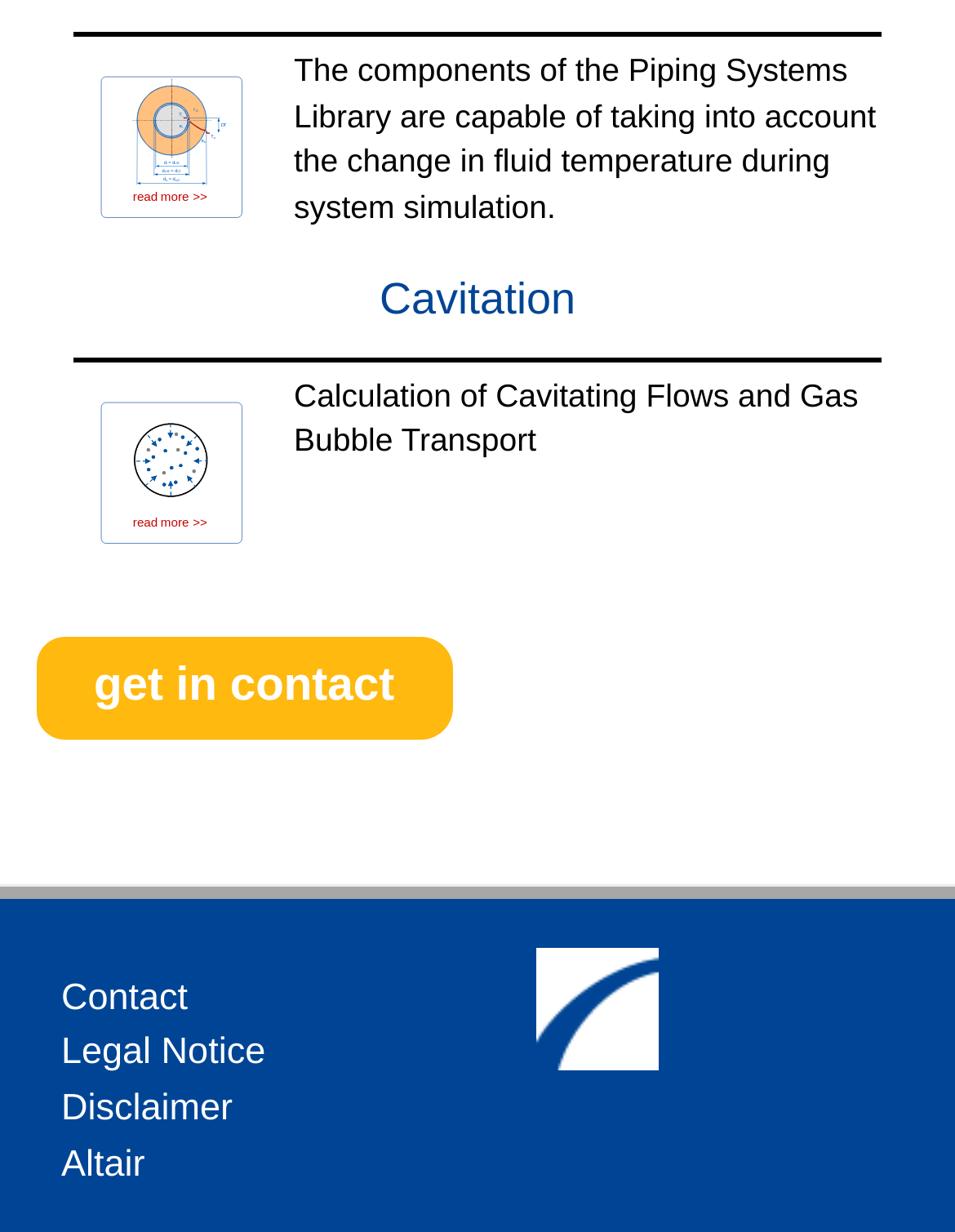Show the bounding box coordinates for the HTML element as described: "Disclaimer".

[0.064, 0.883, 0.244, 0.917]